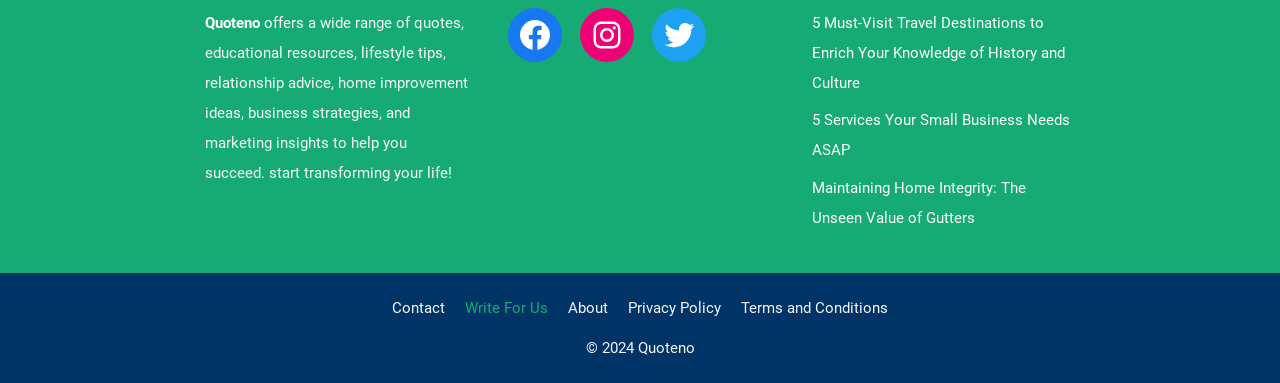Answer the question in a single word or phrase:
What is the copyright year of this website?

2024